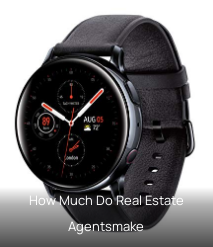Please give a succinct answer to the question in one word or phrase:
What color is the smartwatch's band?

Black